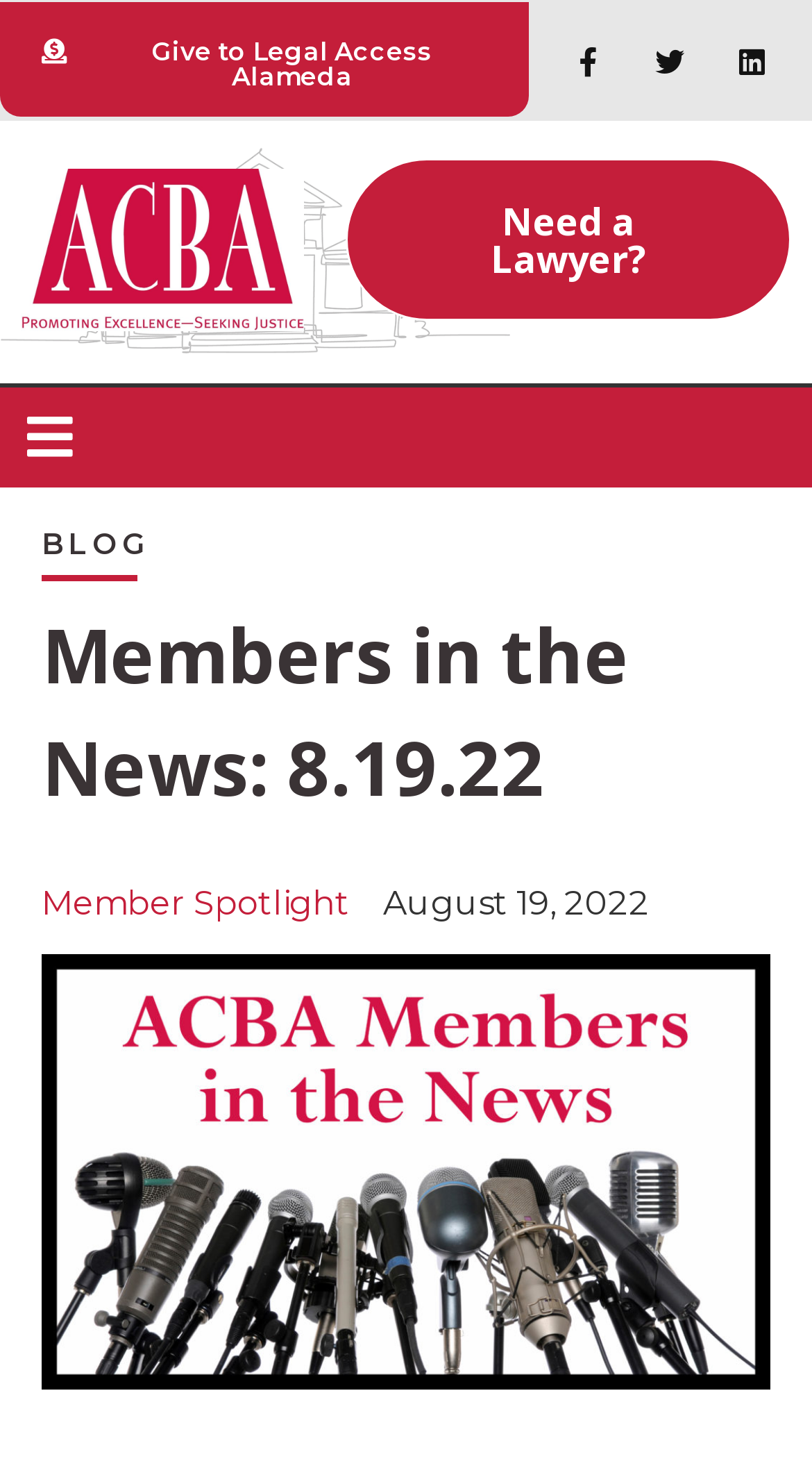Determine the bounding box coordinates of the region to click in order to accomplish the following instruction: "Go to the BLOG page". Provide the coordinates as four float numbers between 0 and 1, specifically [left, top, right, bottom].

[0.051, 0.36, 0.186, 0.386]